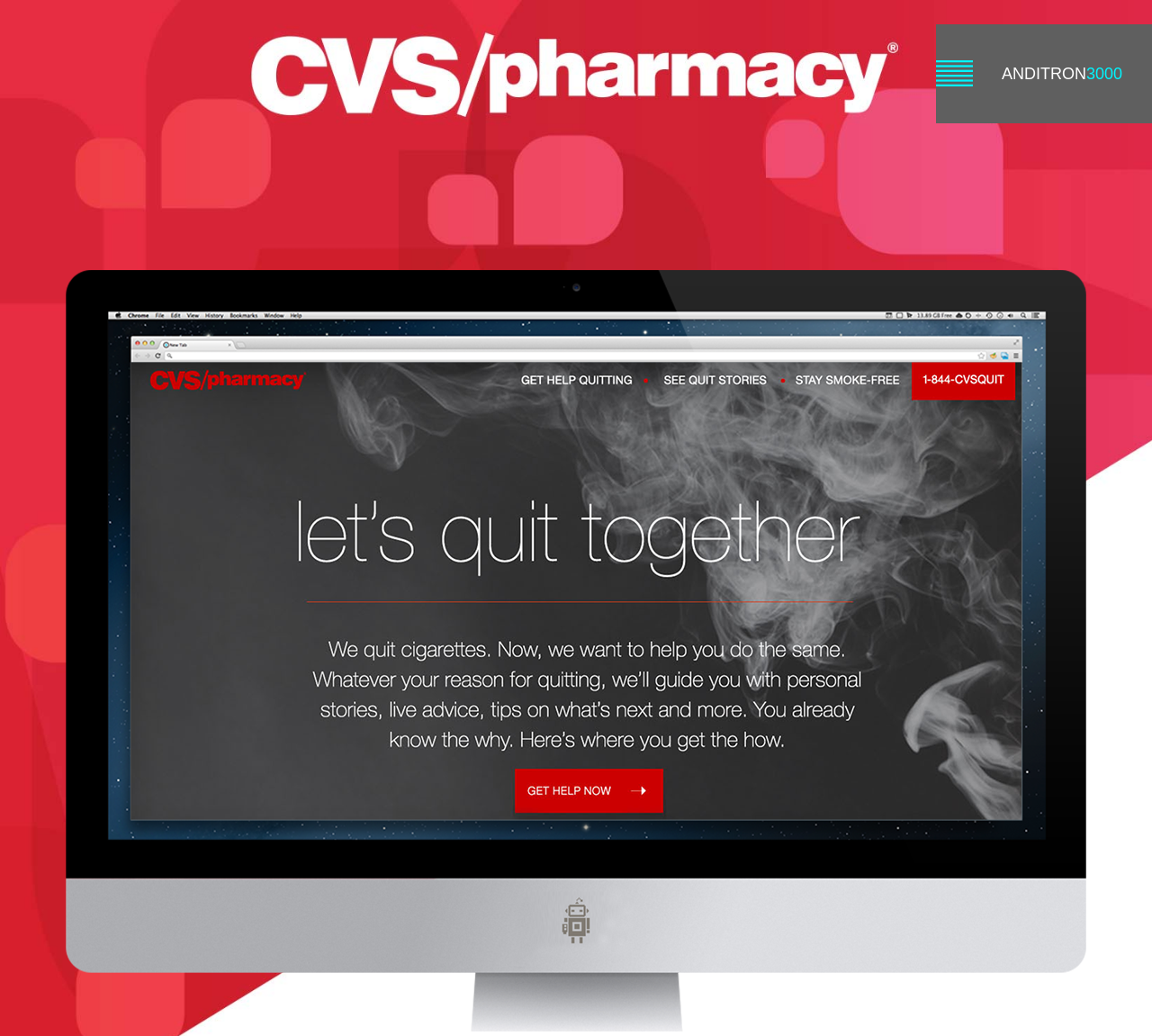Given the description "parent_node: ANDITRON3000", provide the bounding box coordinates of the corresponding UI element.

[0.812, 0.023, 1.0, 0.119]